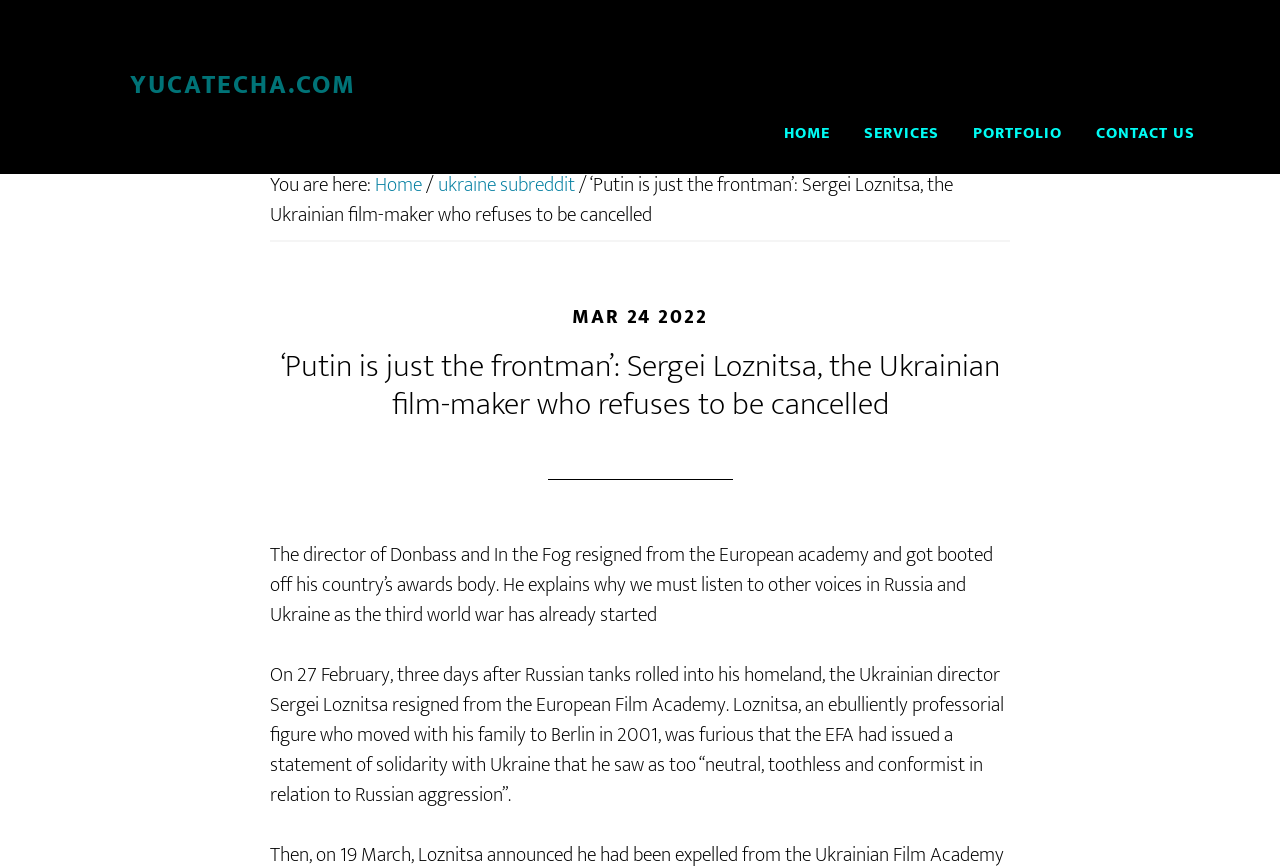Locate the bounding box of the UI element described by: "ukraine subreddit" in the given webpage screenshot.

[0.342, 0.194, 0.449, 0.233]